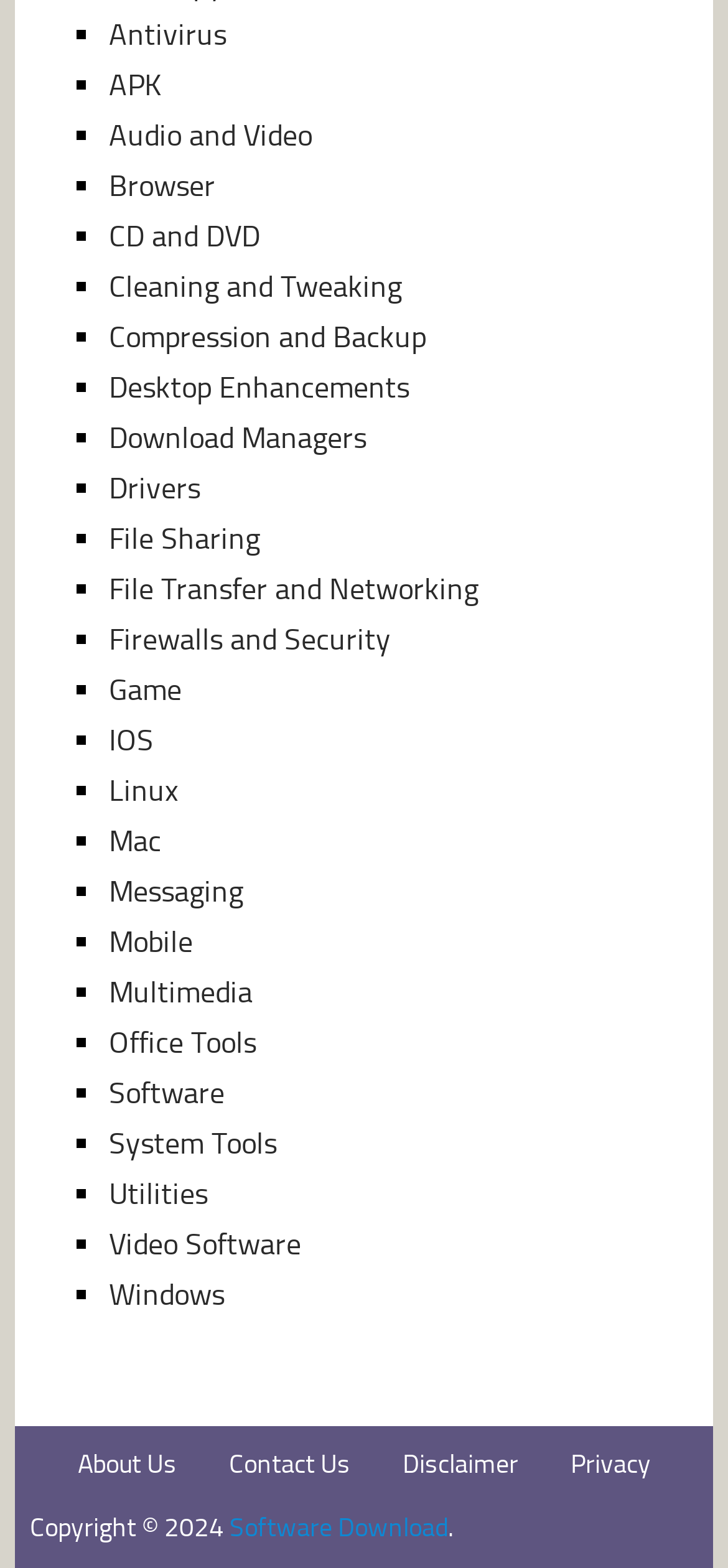Highlight the bounding box coordinates of the element you need to click to perform the following instruction: "Go to About Us."

[0.107, 0.924, 0.243, 0.944]